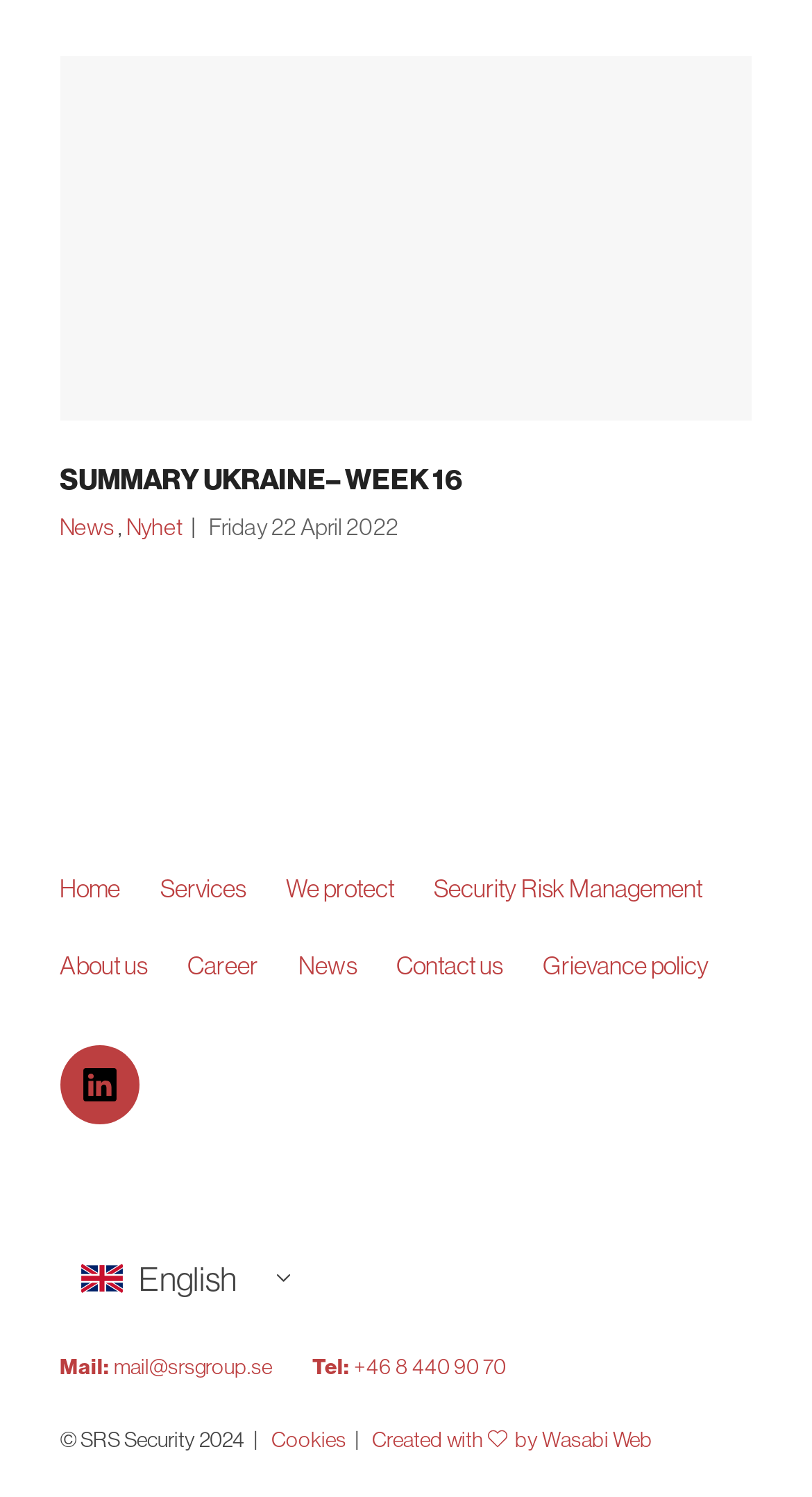Please identify the bounding box coordinates of the area that needs to be clicked to follow this instruction: "Check the 'Twitter' social link".

None